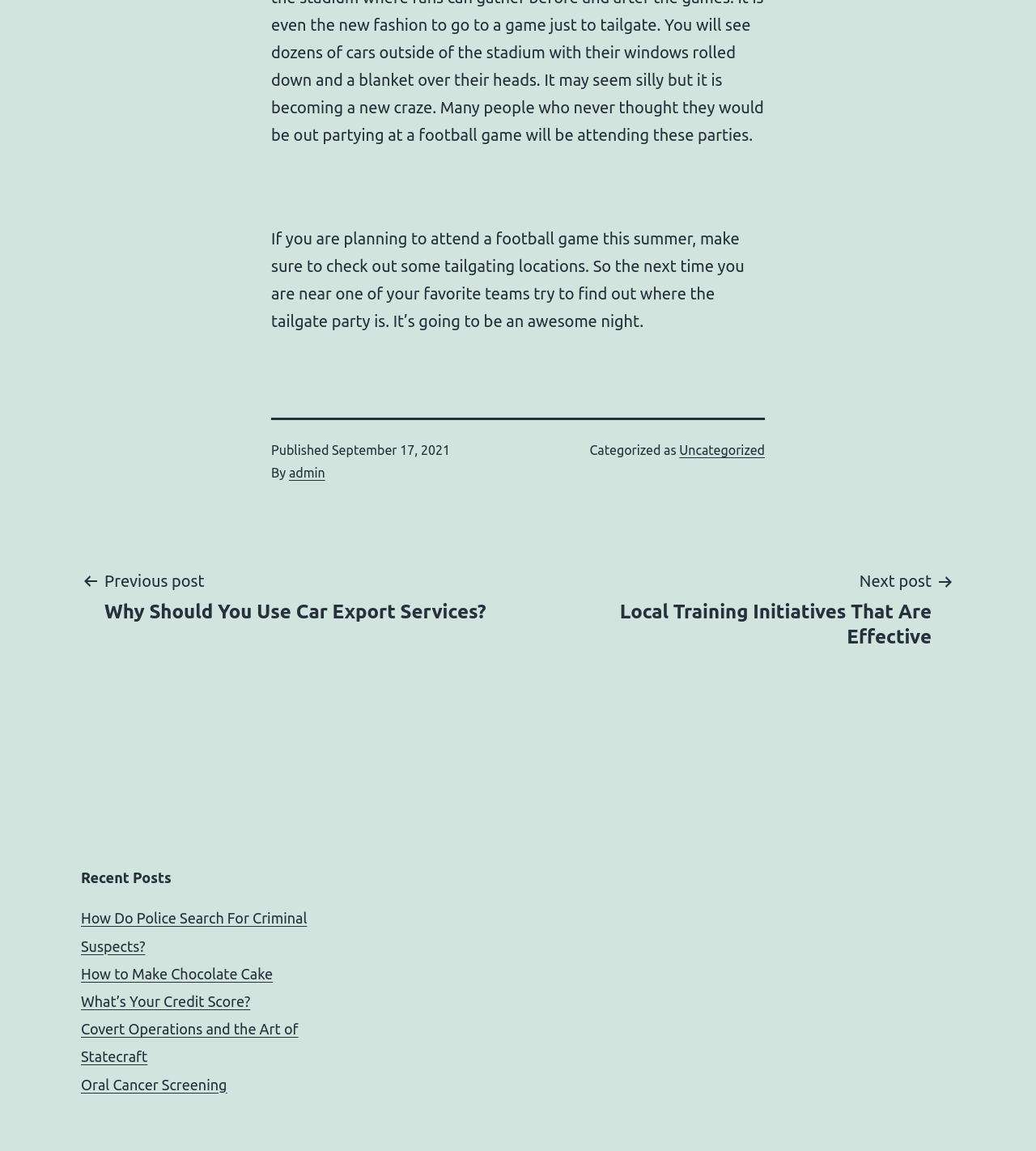How many recent posts are listed?
Please give a detailed and elaborate explanation in response to the question.

The number of recent posts can be determined by counting the links in the 'Recent Posts' section, which lists 5 posts with titles such as 'How Do Police Search For Criminal Suspects?' and 'Oral Cancer Screening'.